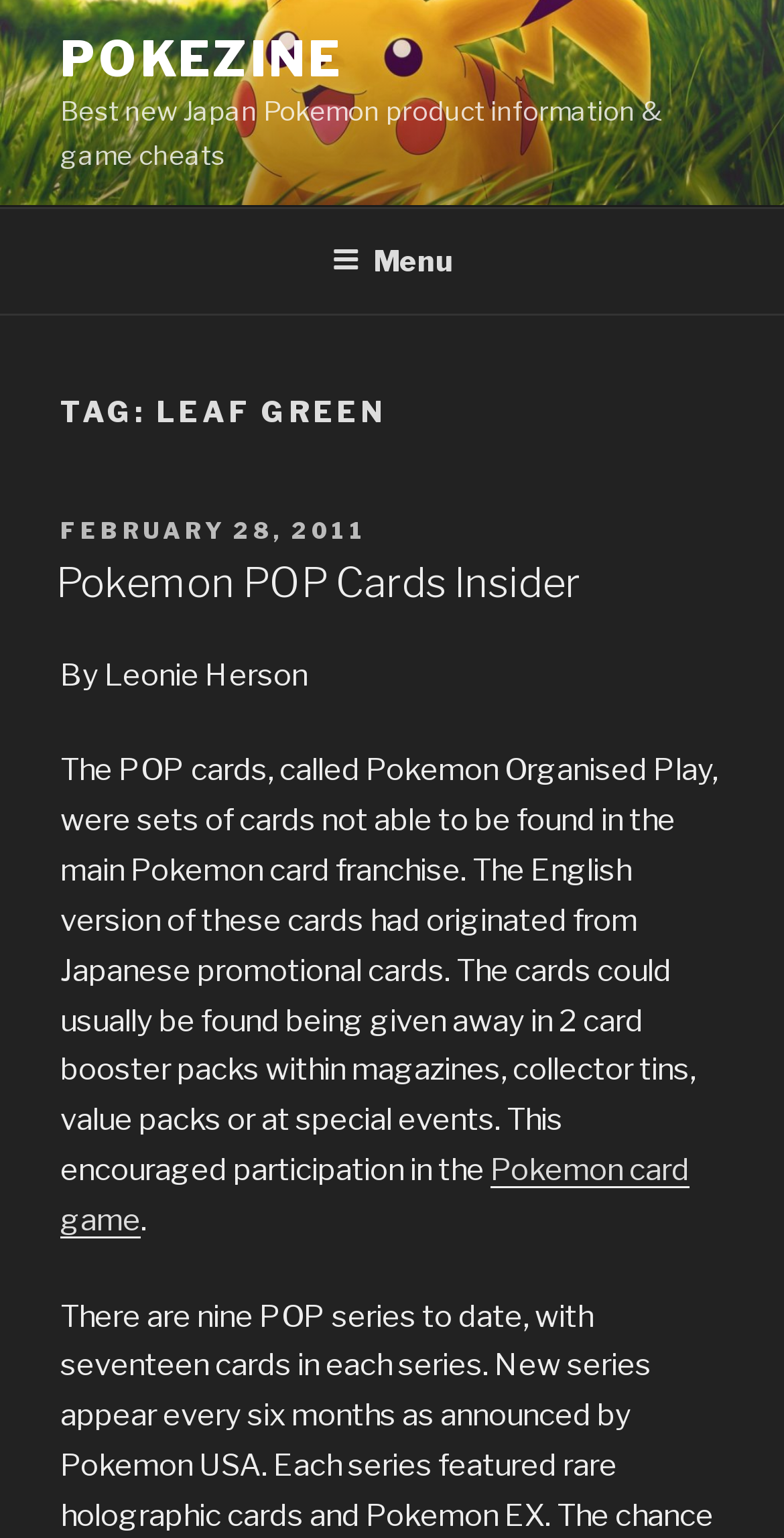Determine the bounding box for the UI element that matches this description: "Pokezine".

[0.077, 0.02, 0.437, 0.058]